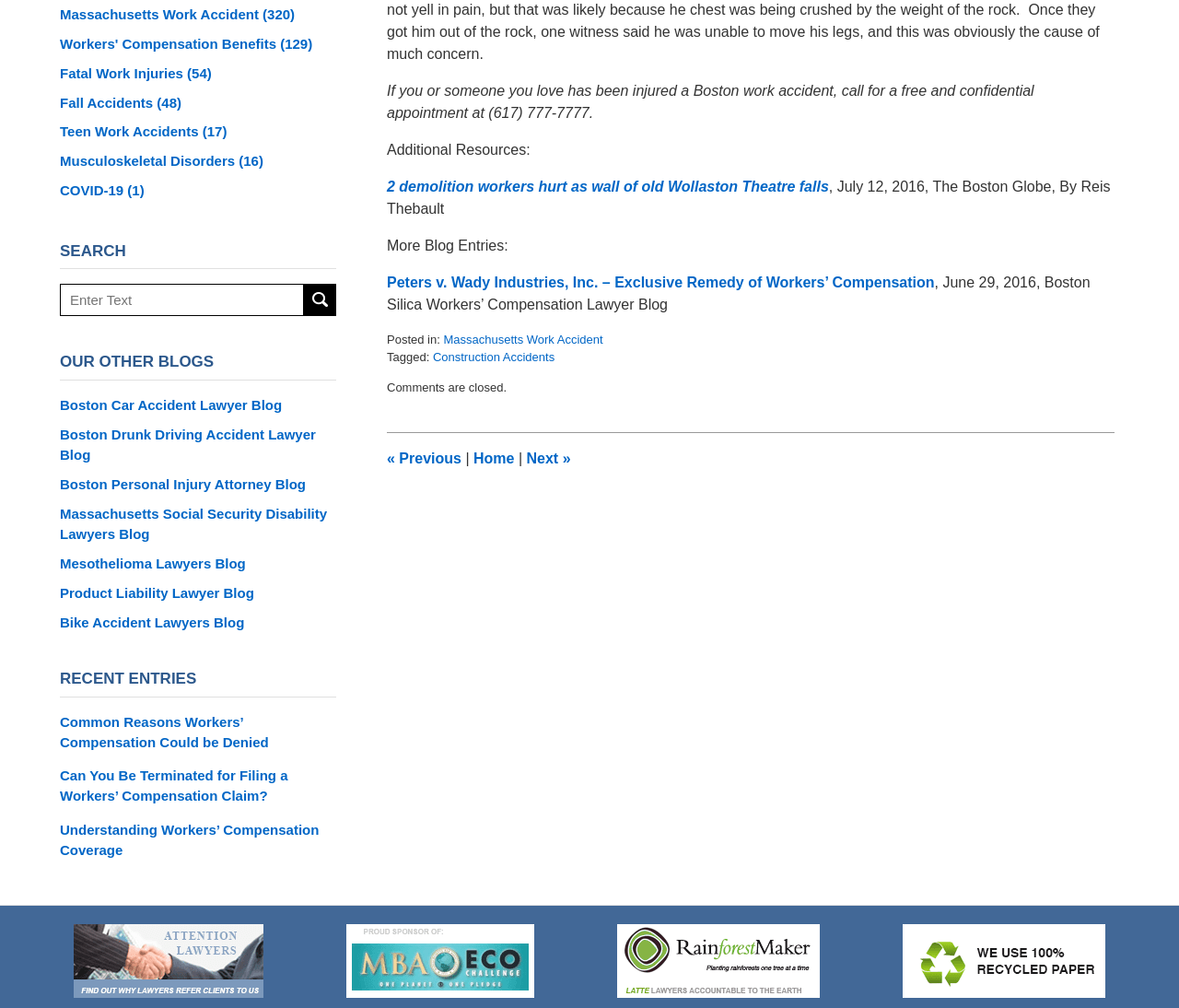For the element described, predict the bounding box coordinates as (top-left x, top-left y, bottom-right x, bottom-right y). All values should be between 0 and 1. Element description: Follow

None